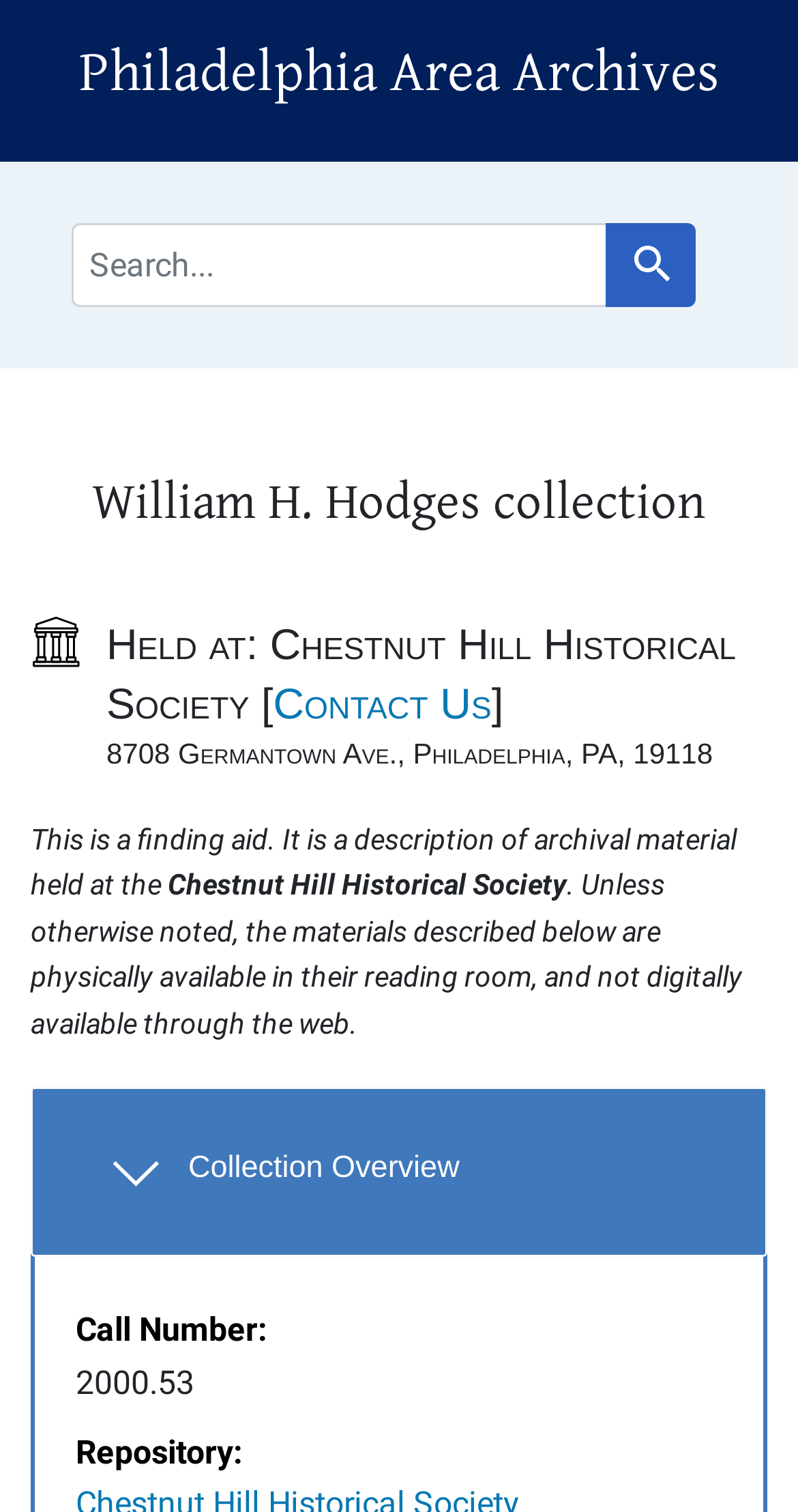Answer the following query with a single word or phrase:
What is the address of the Chestnut Hill Historical Society?

8708 Germantown Ave., Philadelphia, PA, 19118